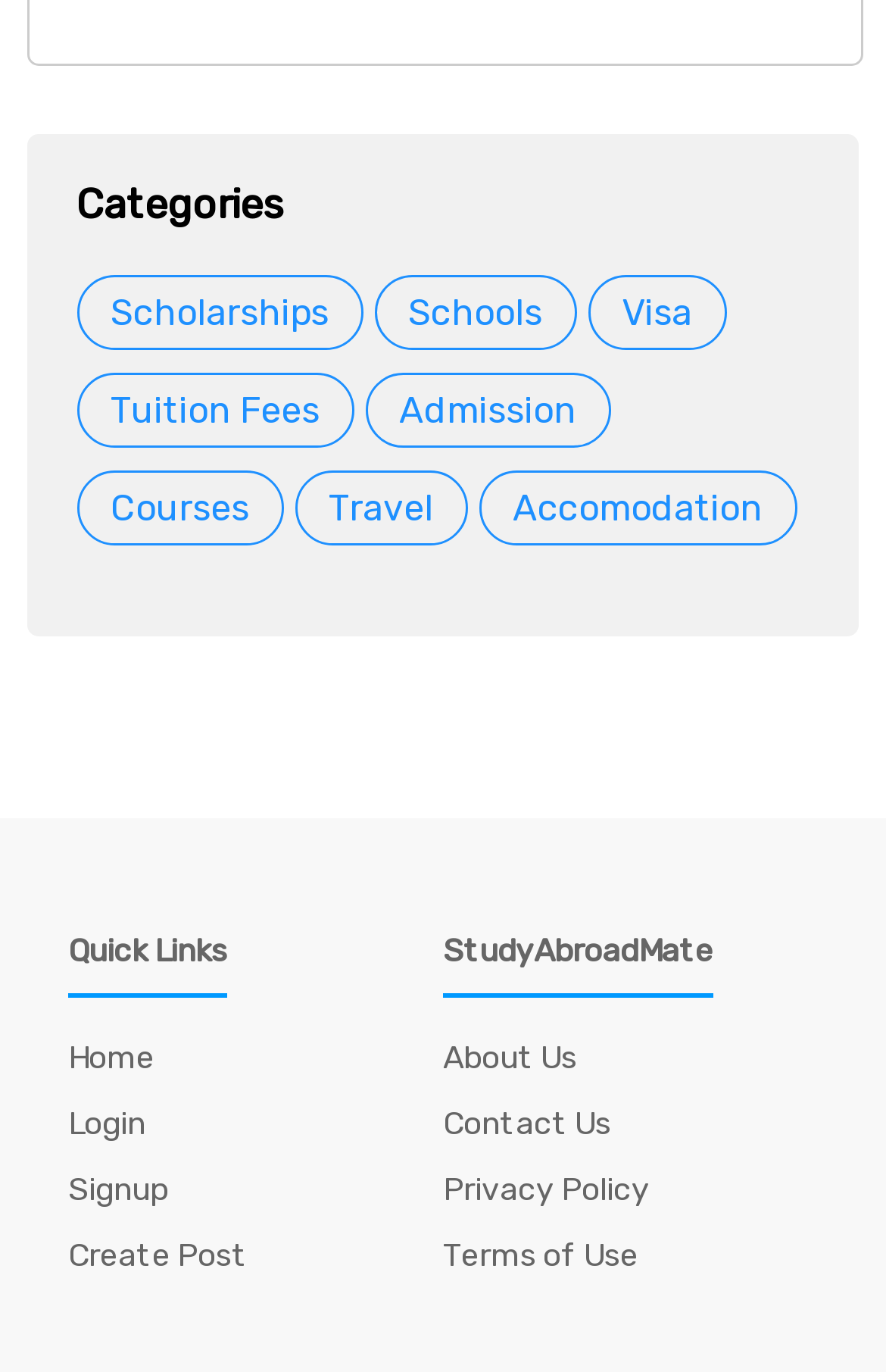Locate the bounding box coordinates of the segment that needs to be clicked to meet this instruction: "Explore Courses".

[0.086, 0.343, 0.32, 0.398]